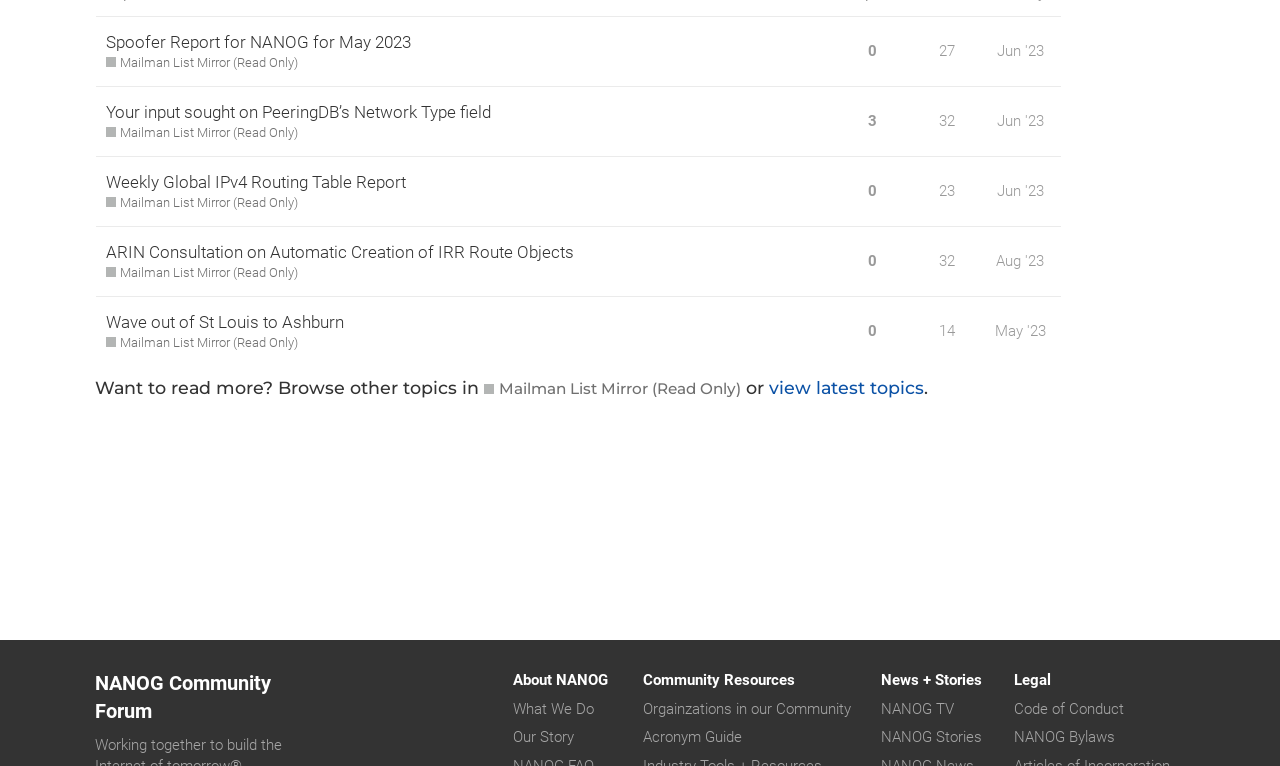From the element description action tv series, predict the bounding box coordinates of the UI element. The coordinates must be specified in the format (top-left x, top-left y, bottom-right x, bottom-right y) and should be within the 0 to 1 range.

None